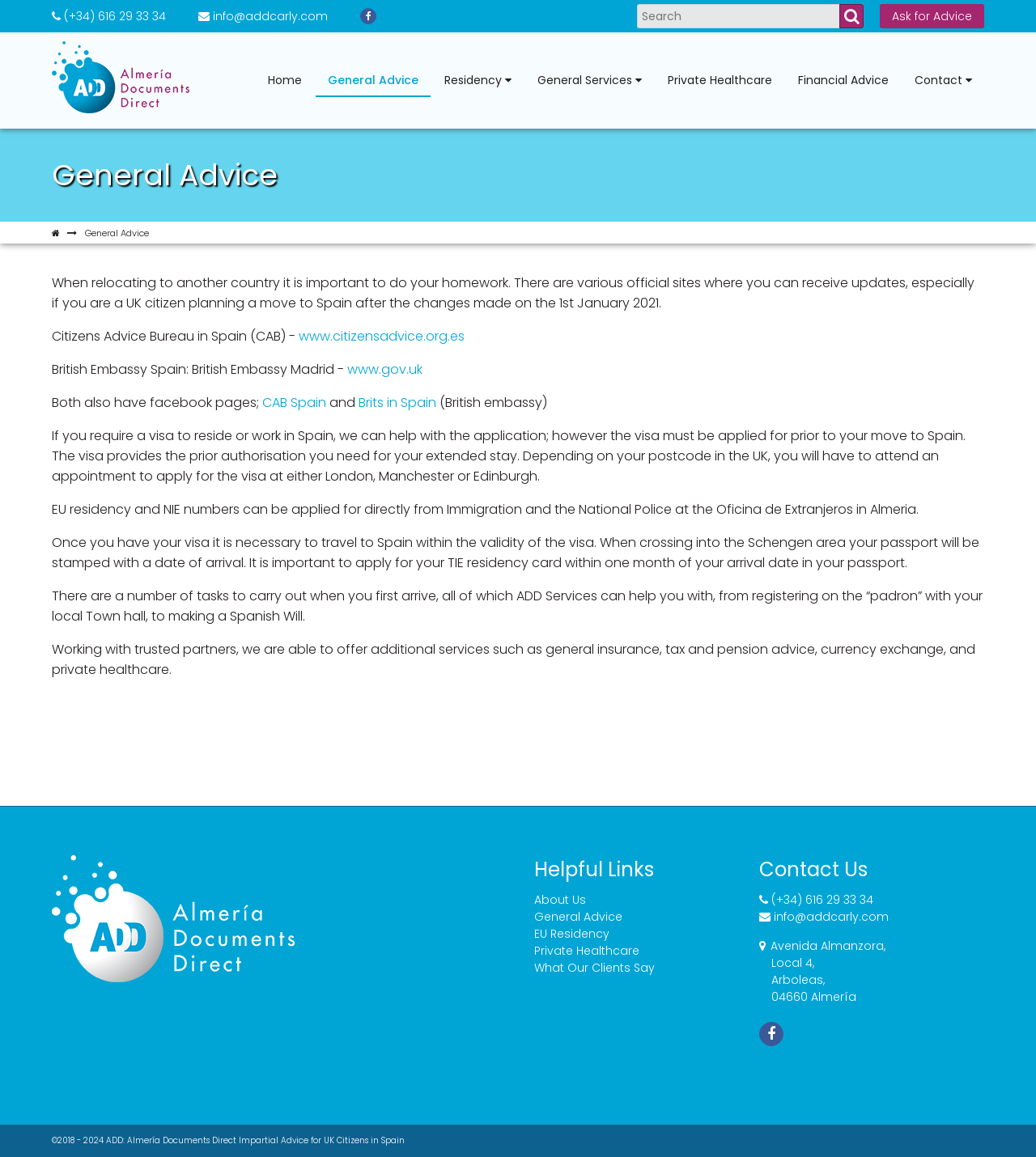Identify the bounding box for the described UI element: "info@addcarly.com".

[0.191, 0.007, 0.316, 0.021]